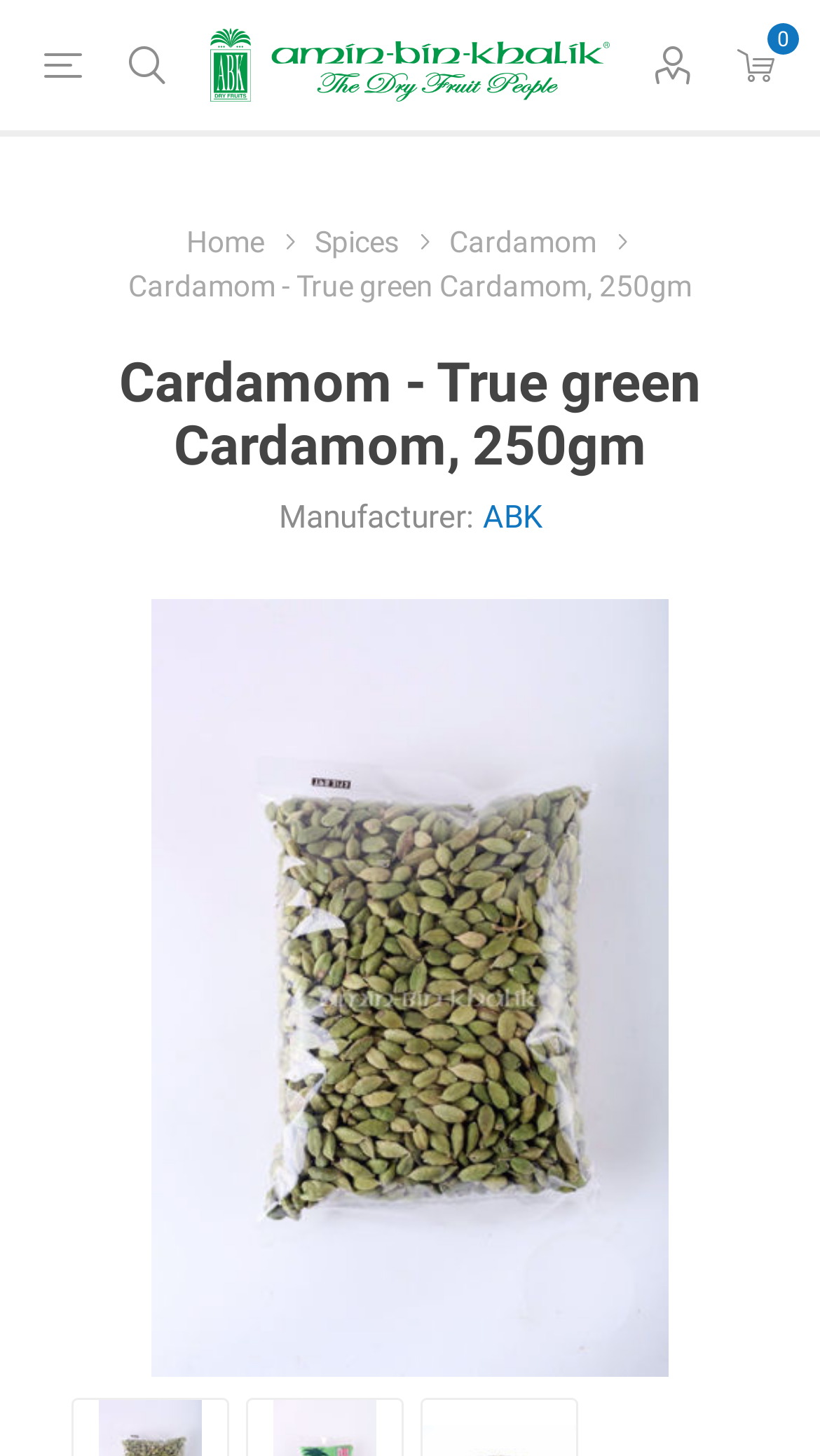Determine the bounding box of the UI element mentioned here: "0 $0.00". The coordinates must be in the format [left, top, right, bottom] with values ranging from 0 to 1.

[0.872, 0.016, 0.974, 0.074]